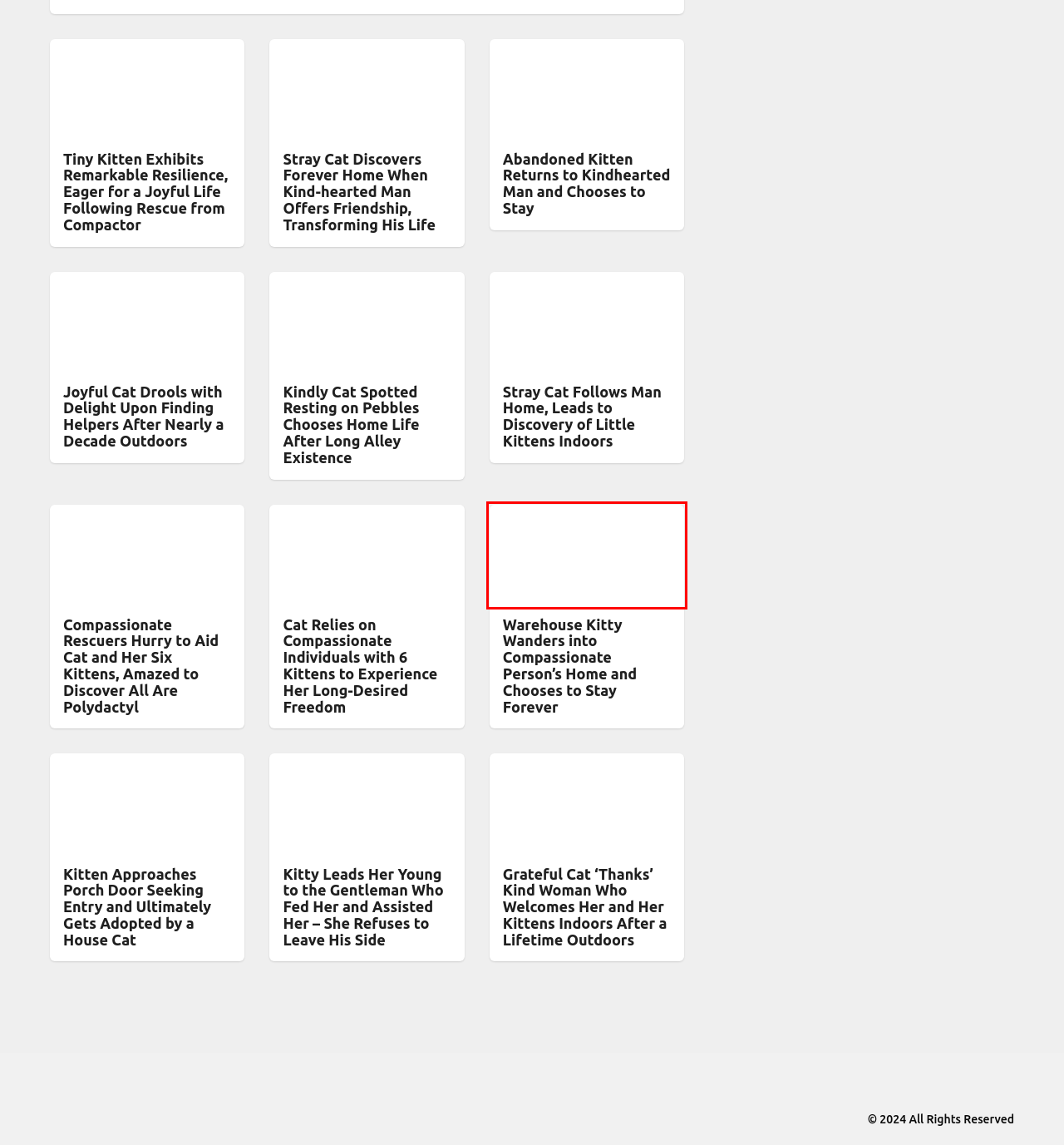Examine the screenshot of a webpage with a red bounding box around a UI element. Select the most accurate webpage description that corresponds to the new page after clicking the highlighted element. Here are the choices:
A. Bryon D.H, Author at TweetCat
B. Featured Archives ⋆ TweetCat
C. Stray Cat Follows Man Home, Leads to Discovery of Little Kittens Indoors
D. Warehouse Kitty Wanders into Compassionate Person's Home and Chooses to Stay Forever
E. Cuteness Archives ⋆ TweetCat
F. Kitty Leads Her Young to the Gentleman Who Fed Her and Assisted Her - She Refuses to Leave His Side
G. Kitten Approaches Porch Door Seeking Entry and Ultimately Gets Adopted by a House Cat
H. Joyful Cat Drools with Delight Upon Finding Helpers After Nearly a Decade Outdoors

D